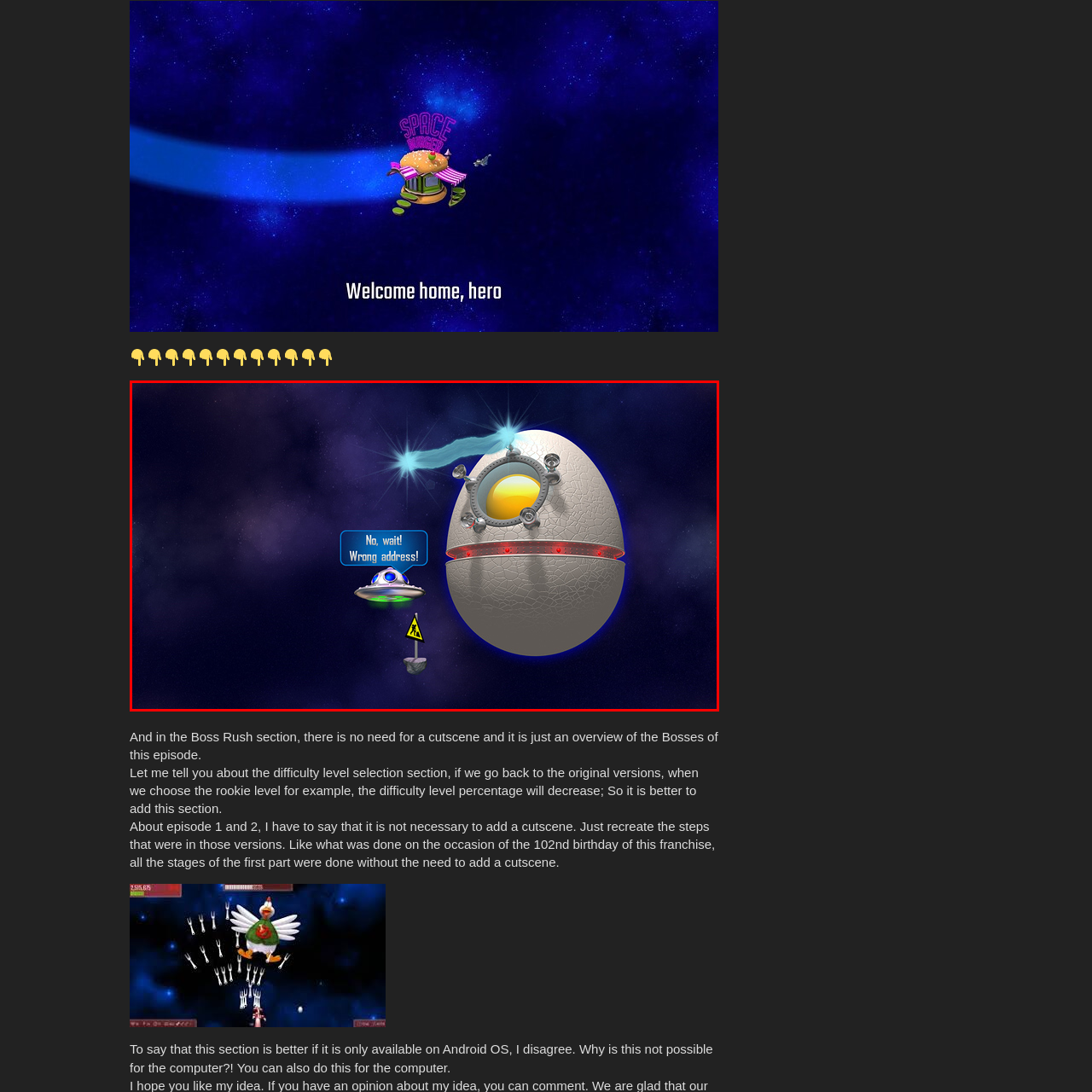What is written on the sign below the UFO? Check the image surrounded by the red bounding box and reply with a single word or a short phrase.

Warning: Wrong Address!